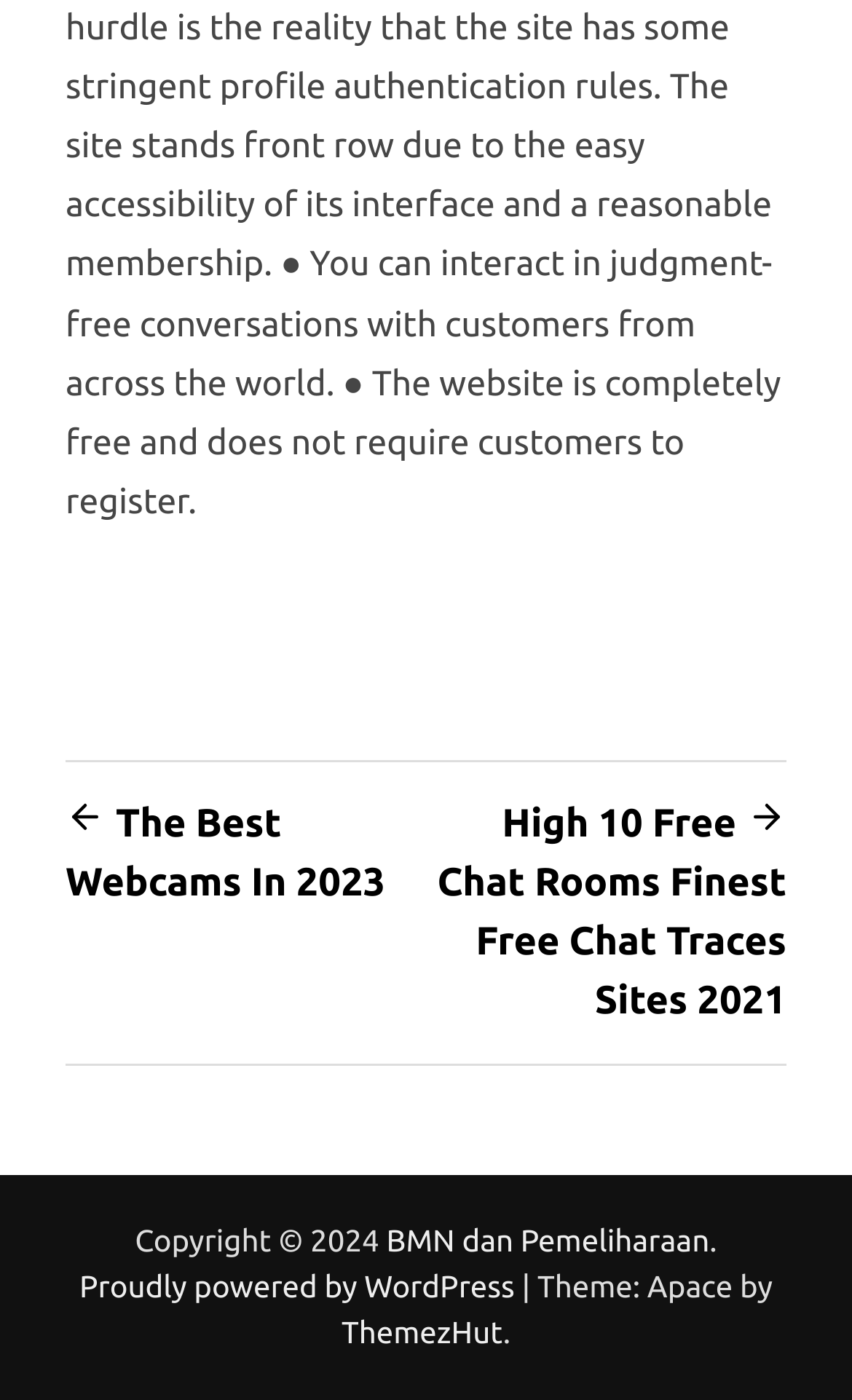How many links are there in the navigation section?
Look at the image and respond with a single word or a short phrase.

2